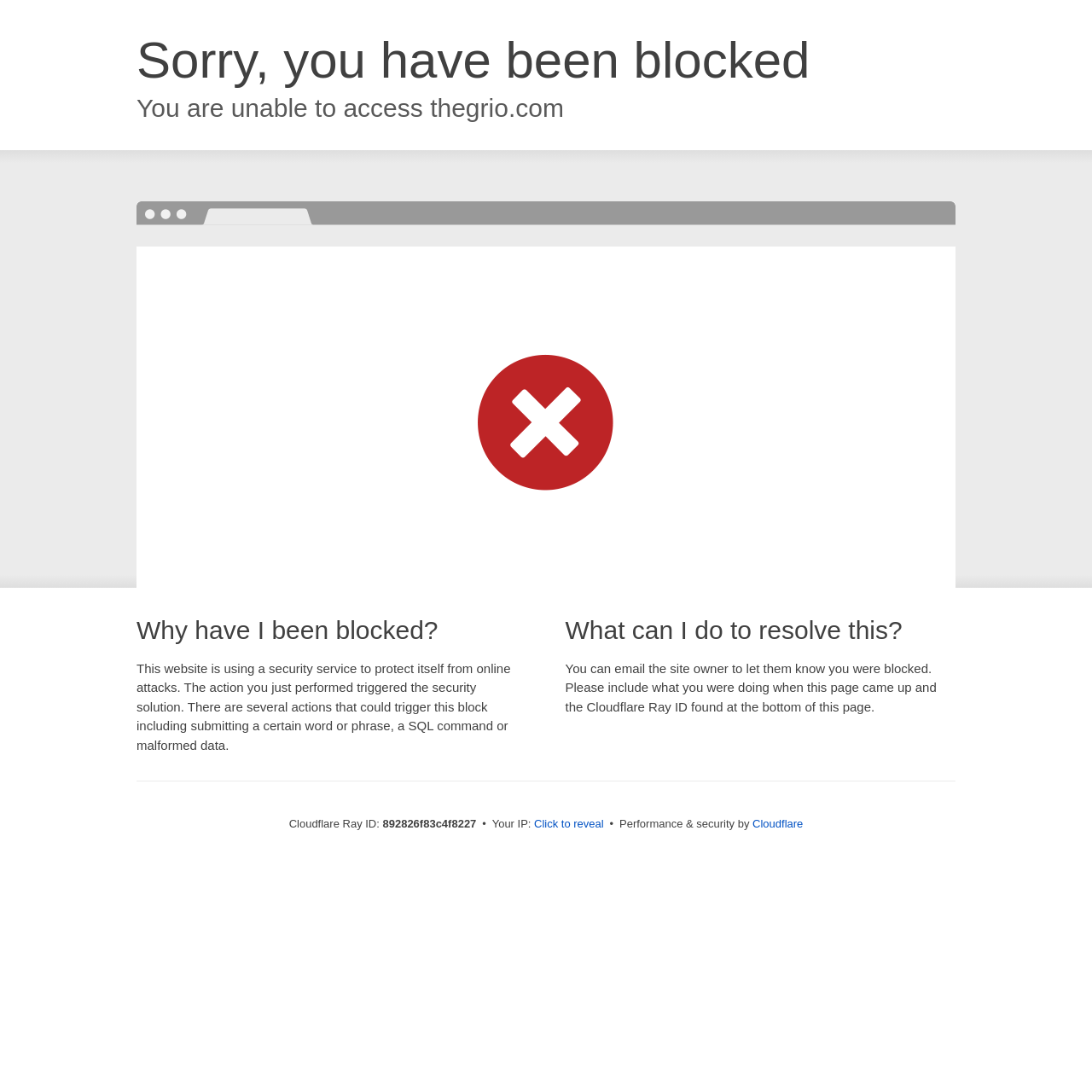Please find and give the text of the main heading on the webpage.

Sorry, you have been blocked